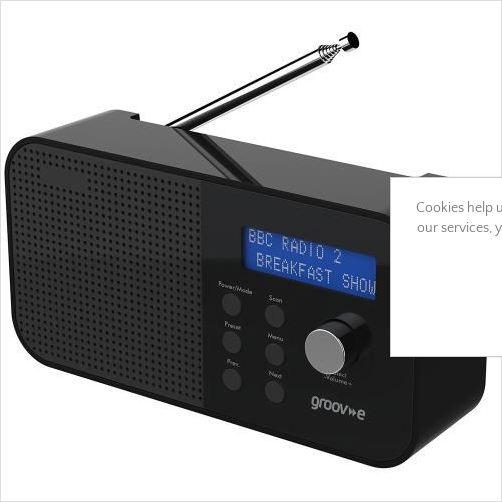What type of screen does the radio have?
Give a one-word or short phrase answer based on the image.

digital